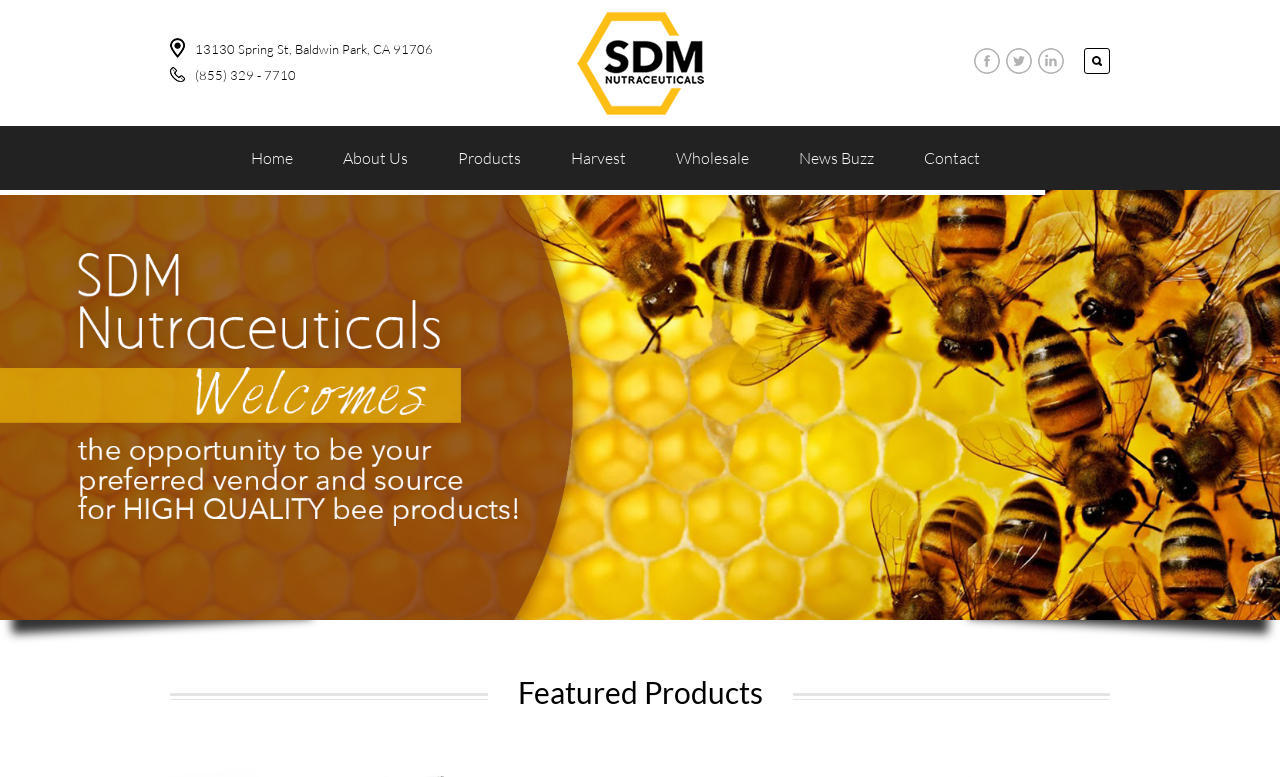Please identify the bounding box coordinates of the element's region that should be clicked to execute the following instruction: "browse products". The bounding box coordinates must be four float numbers between 0 and 1, i.e., [left, top, right, bottom].

[0.339, 0.162, 0.427, 0.245]